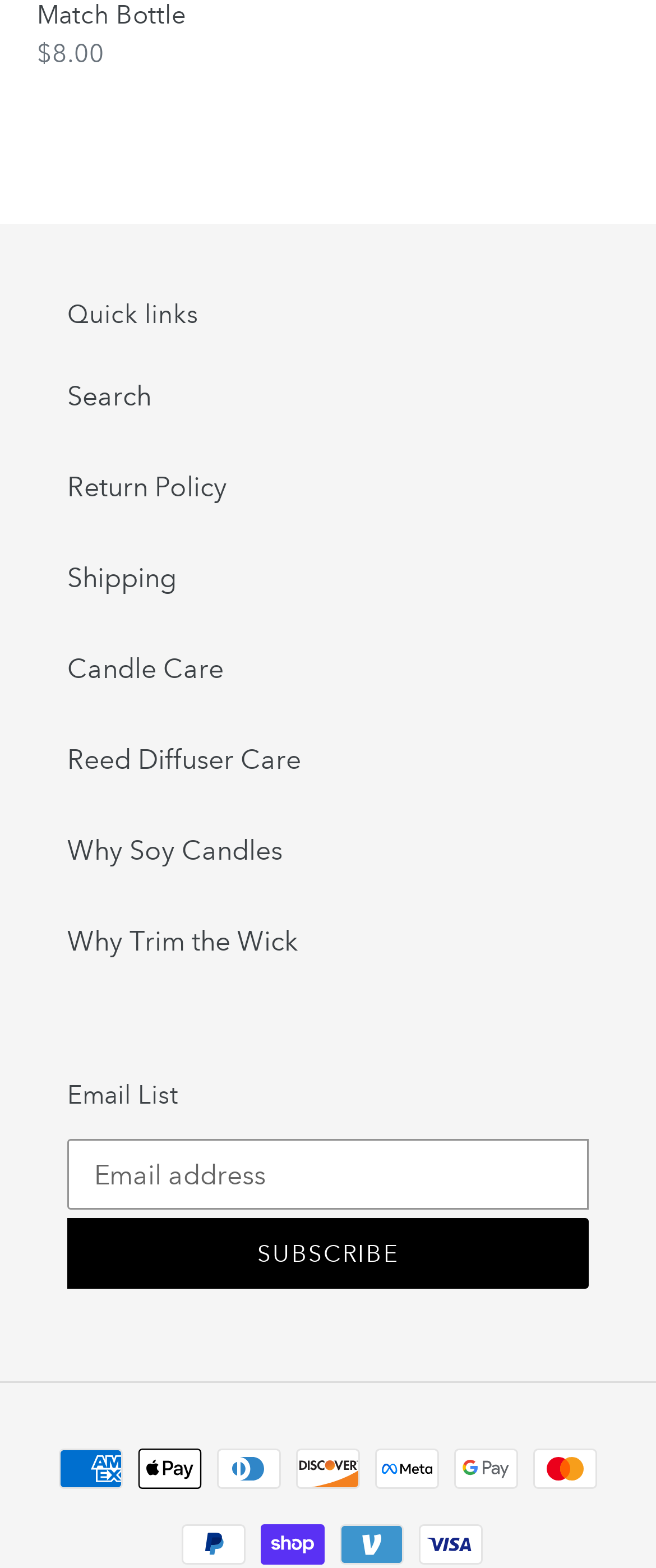Please identify the bounding box coordinates of the element's region that needs to be clicked to fulfill the following instruction: "Search the website". The bounding box coordinates should consist of four float numbers between 0 and 1, i.e., [left, top, right, bottom].

[0.103, 0.242, 0.231, 0.263]